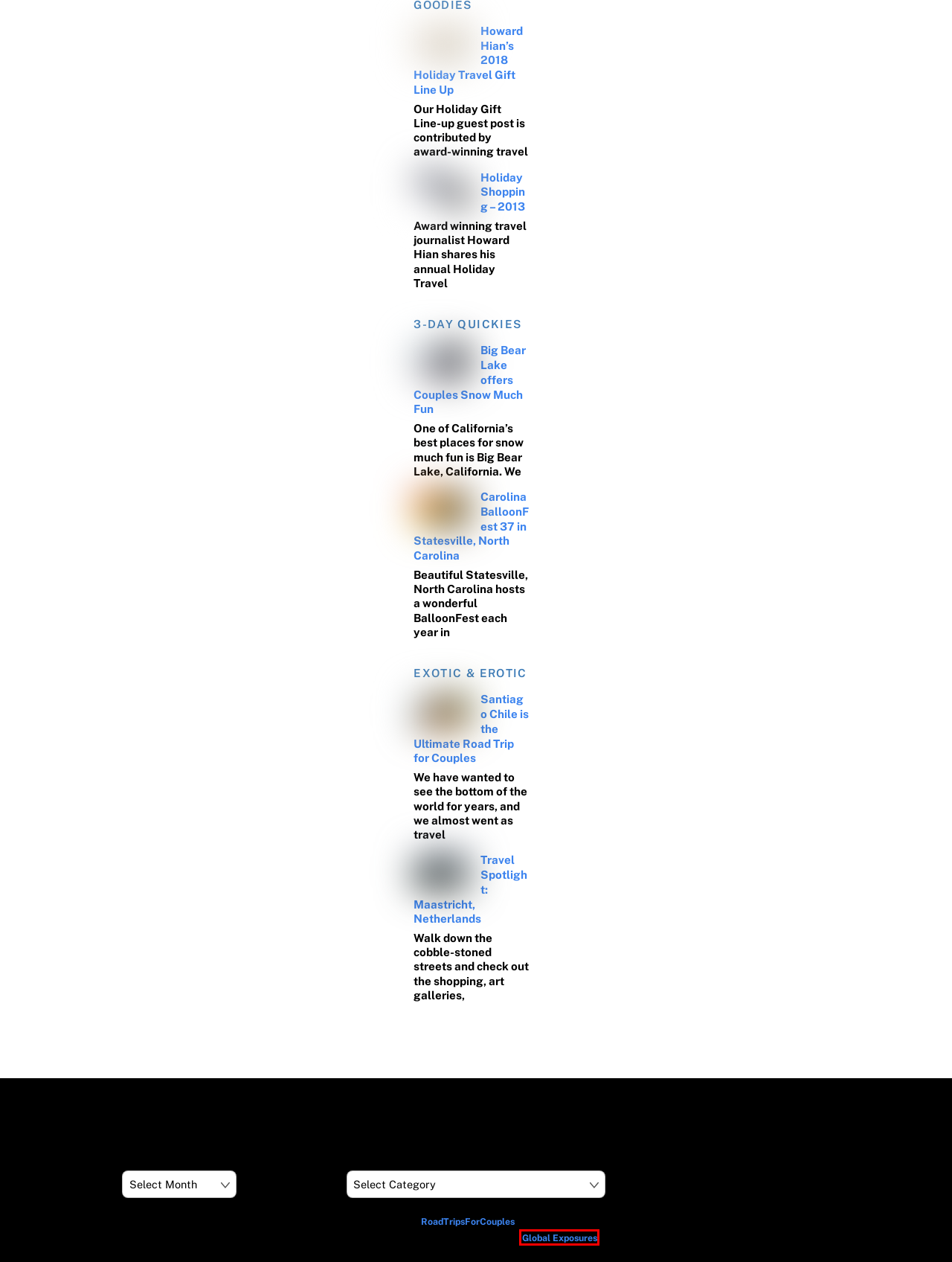Examine the screenshot of the webpage, which includes a red bounding box around an element. Choose the best matching webpage description for the page that will be displayed after clicking the element inside the red bounding box. Here are the candidates:
A. Howard Hian's 2018 Holiday Travel Gift Line Up - RoadTripsForCouples
B. Travel Spotlight: Maastricht, Netherlands
C. Global Exposures/NRVDigital – Digital Services
D. Santiago Chile is the Ultimate Road Trip for Couples
E. Big Bear Lake offers Couples Snow Much Fun
F. Carolina BalloonFest 37 in Statesville, North Carolina
G. Travels With Hian - Enjoy the journey....
H. Holiday Shopping - 2013

C